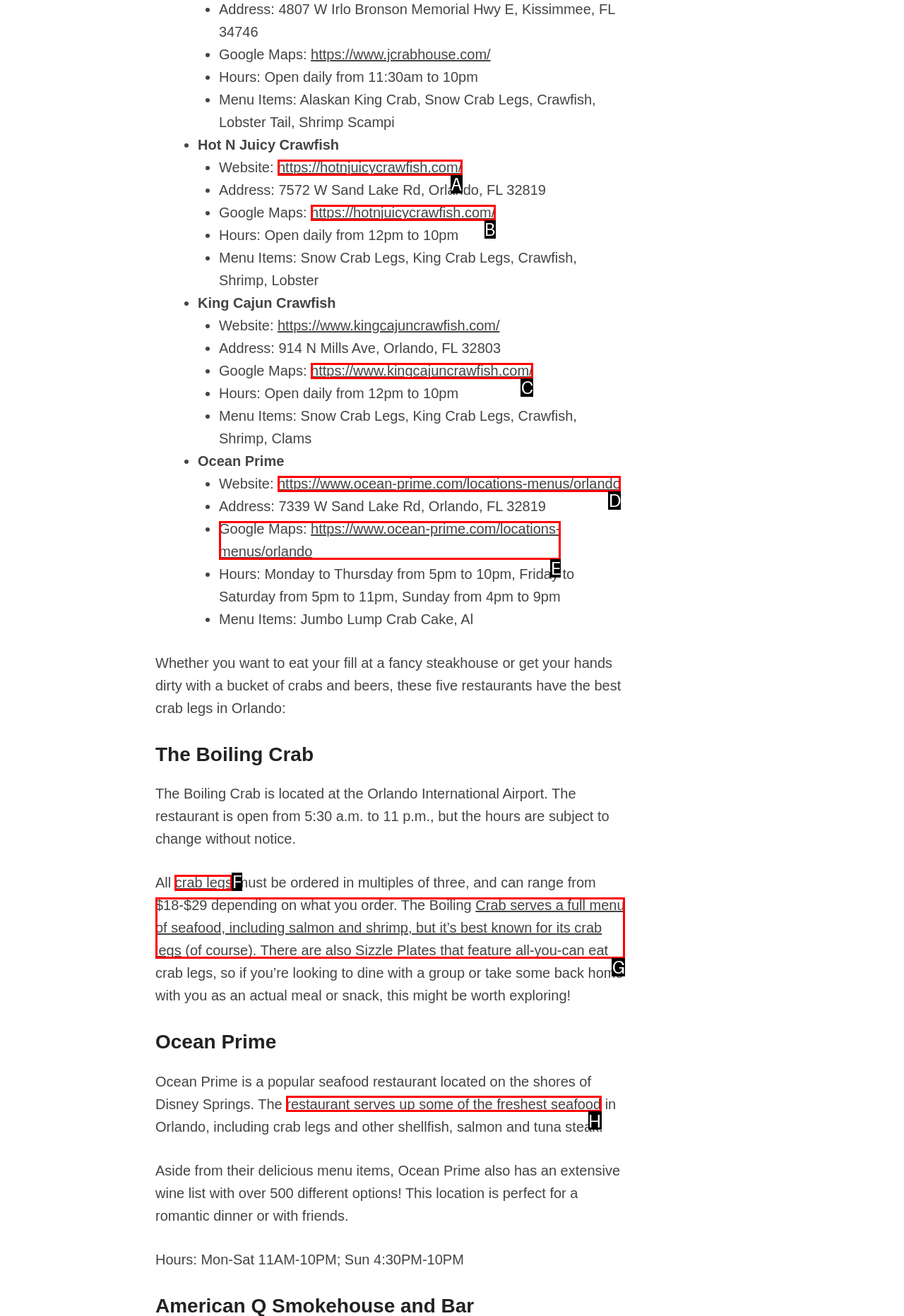Match the description: crab legs to one of the options shown. Reply with the letter of the best match.

F